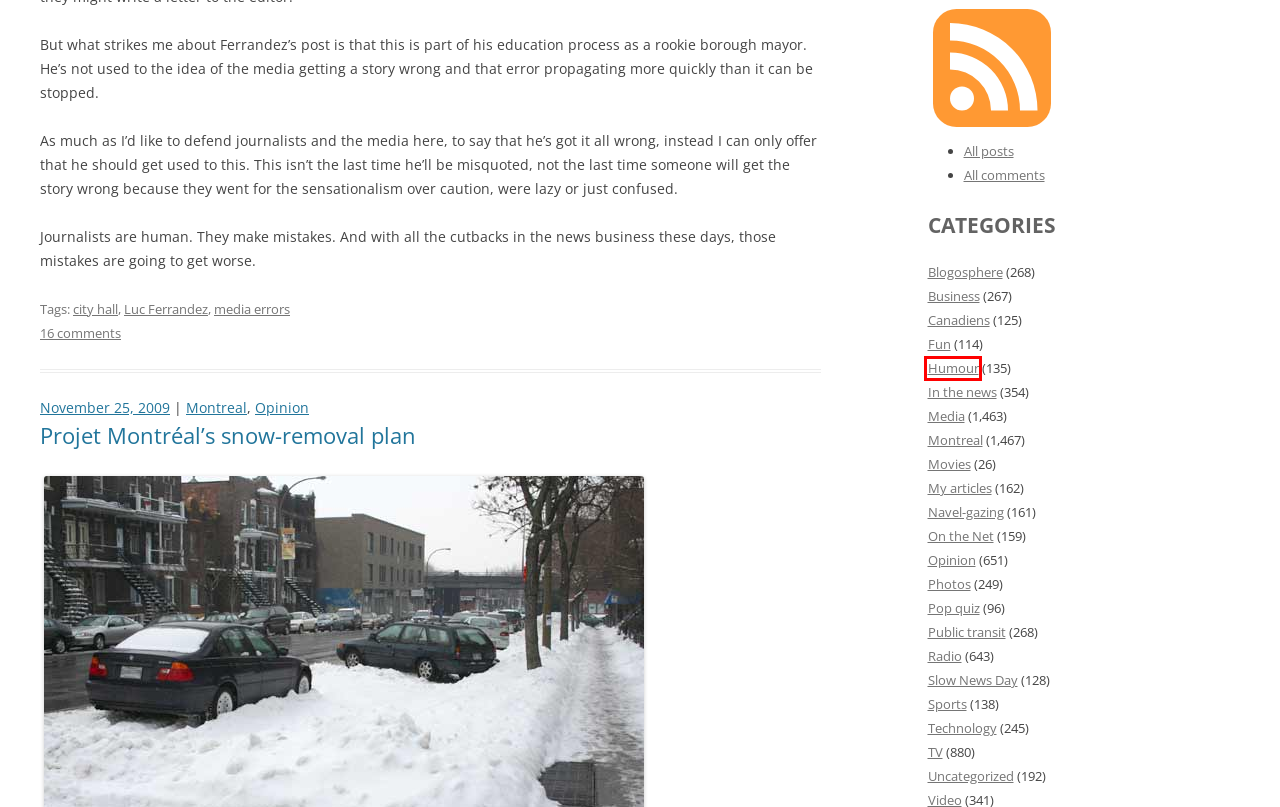You are presented with a screenshot of a webpage with a red bounding box. Select the webpage description that most closely matches the new webpage after clicking the element inside the red bounding box. The options are:
A. Public transit | Fagstein
B. Humour | Fagstein
C. Luc Ferrandez – Fagstein
D. On the Net | Fagstein
E. In the news | Fagstein
F. Uncategorized | Fagstein
G. Opinion | Fagstein
H. Technology | Fagstein

B